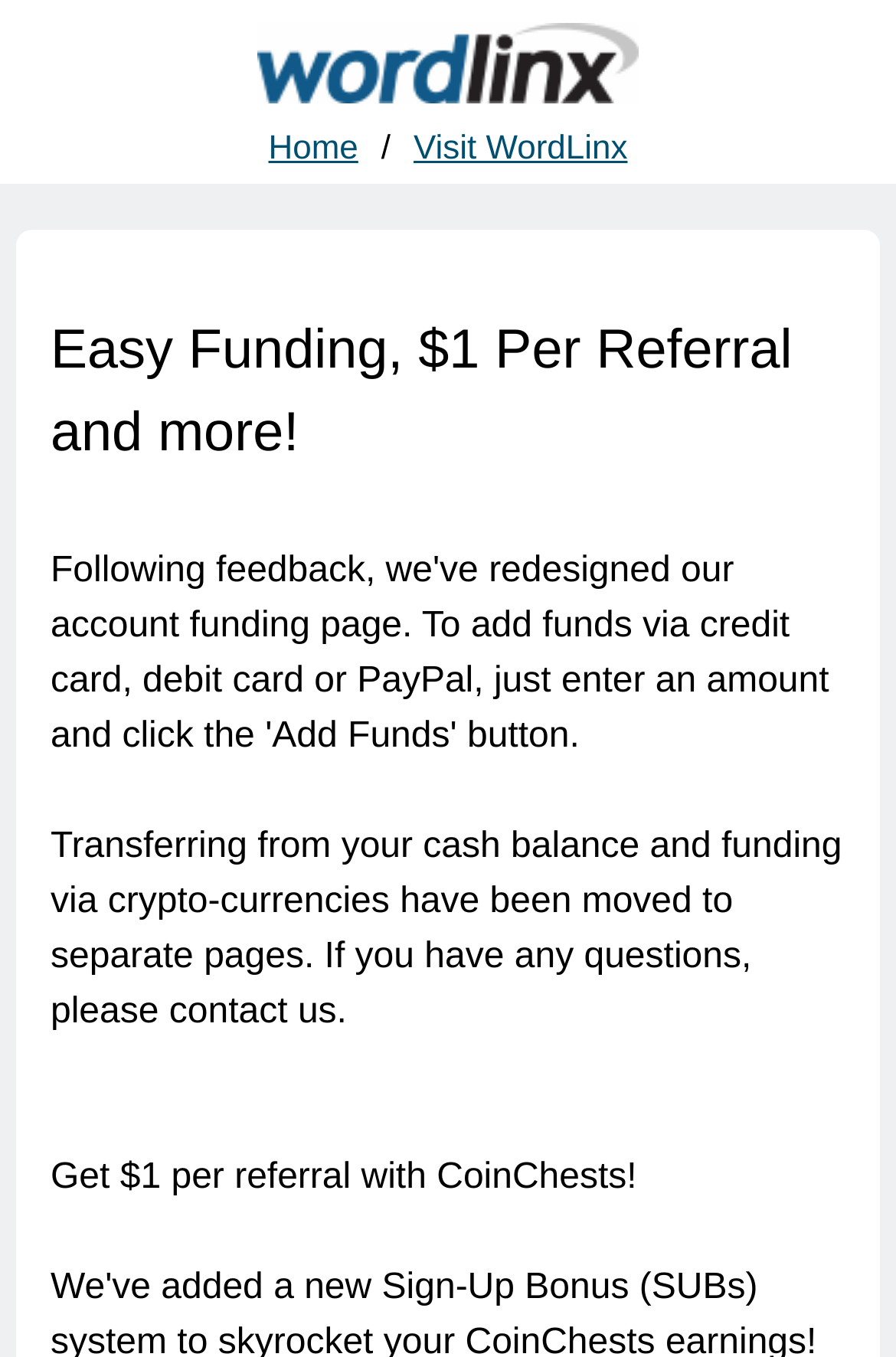Identify and provide the text of the main header on the webpage.

Easy Funding, $1 Per Referral and more!